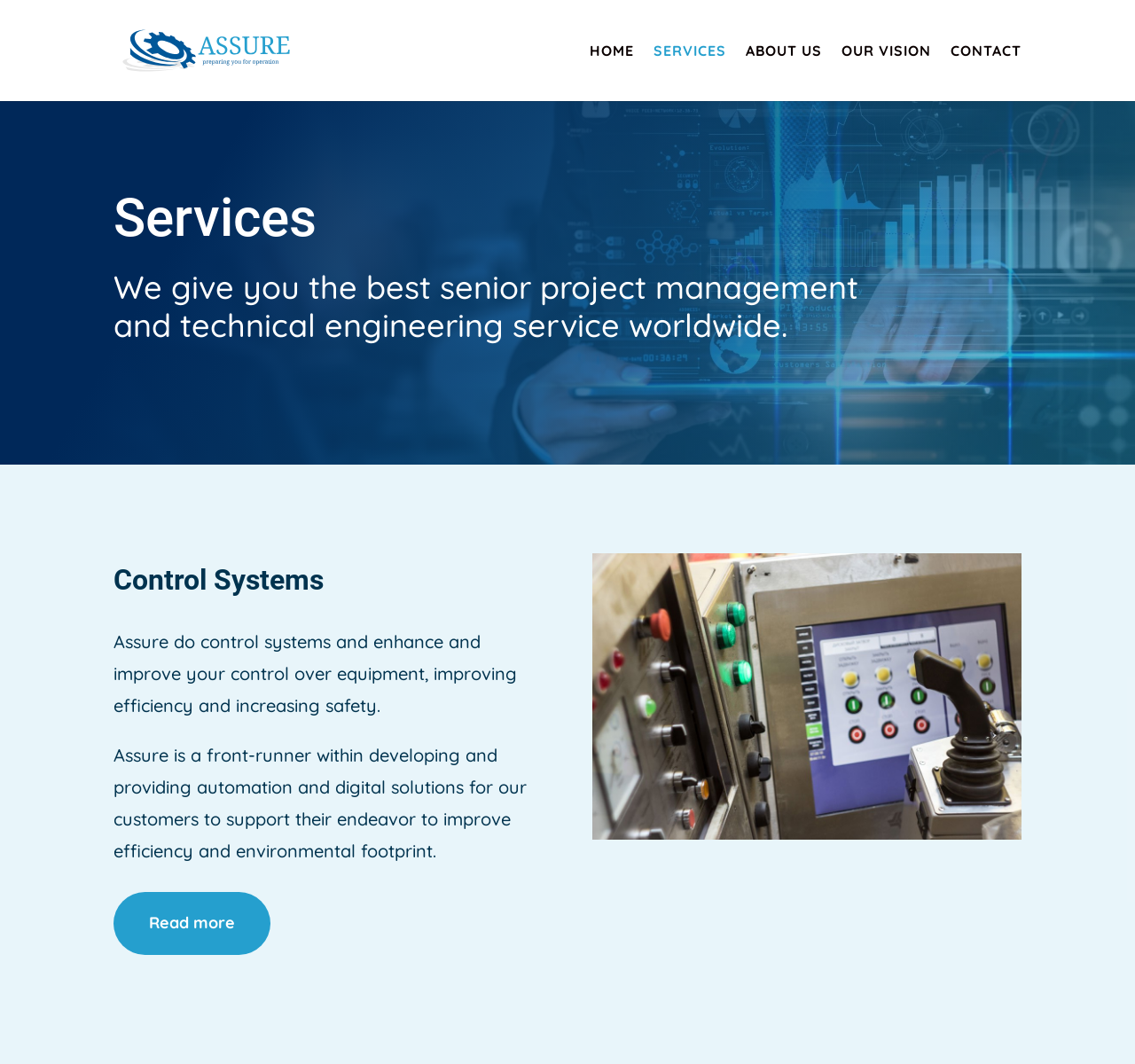Please identify the bounding box coordinates of the element's region that should be clicked to execute the following instruction: "learn about control systems". The bounding box coordinates must be four float numbers between 0 and 1, i.e., [left, top, right, bottom].

[0.1, 0.52, 0.478, 0.571]